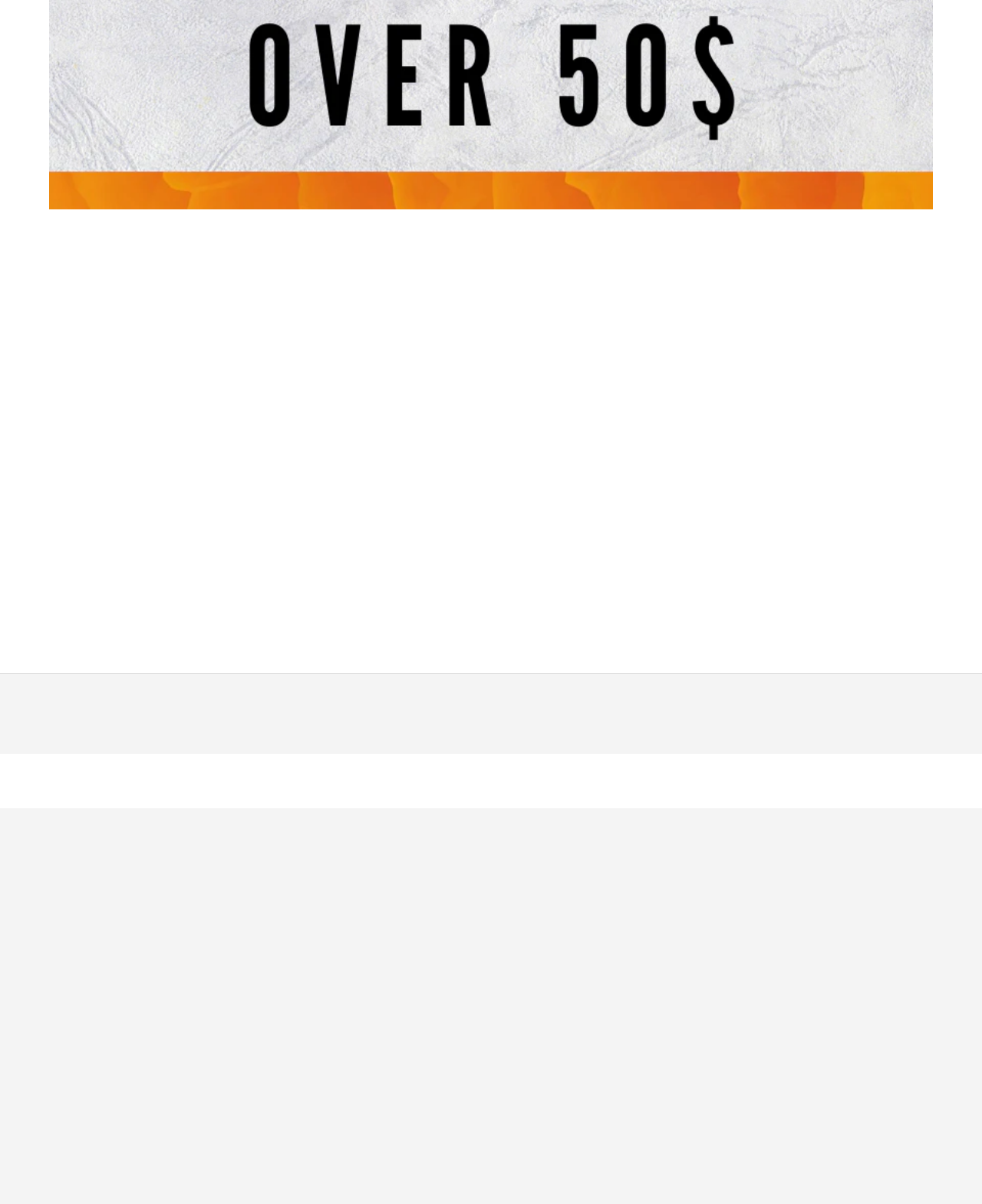What is the purpose of the 'View collection' links? Using the information from the screenshot, answer with a single word or phrase.

To view a collection